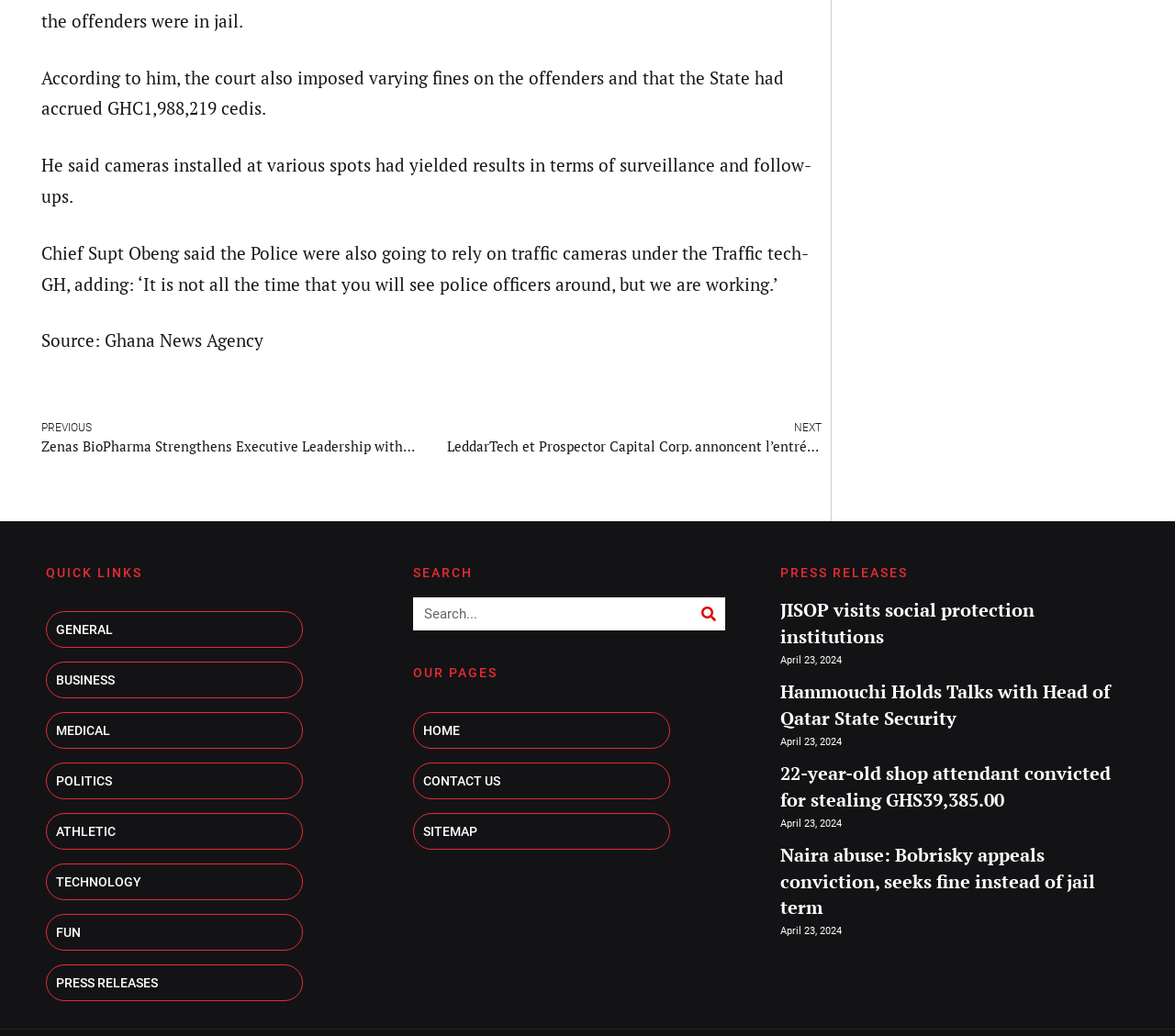Identify the coordinates of the bounding box for the element that must be clicked to accomplish the instruction: "View the next news".

[0.381, 0.405, 0.699, 0.441]